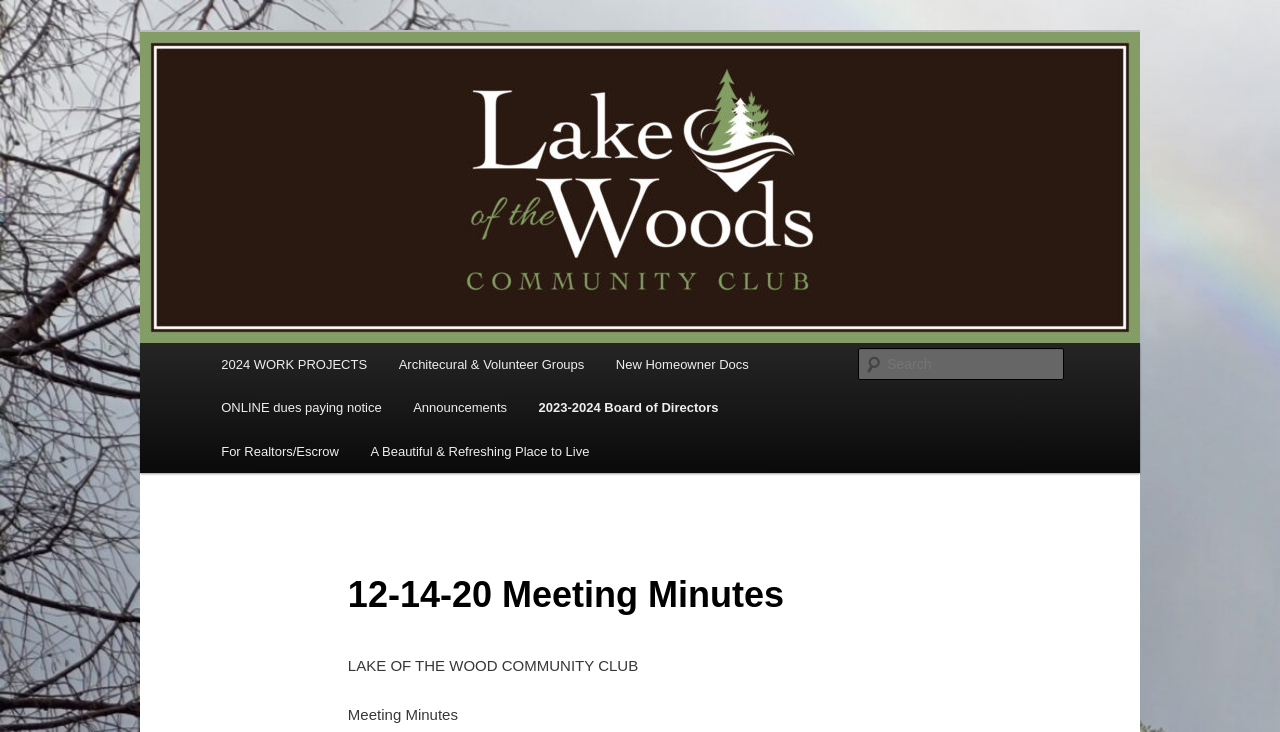Construct a thorough caption encompassing all aspects of the webpage.

The webpage is about the Lake of the Woods Community Club, with a focus on the 12-14-20 Meeting Minutes. At the top left, there is a link to "Skip to primary content". Below it, there is a heading with the club's name, "Lake of the Woods Community Club", which is also a link. To the right of this heading, there is another heading that reads "A Refreshing Place to Live". 

On the top right, there is an image of the Lake of the Woods Community Club, which is also a link. Below the image, there is a search bar with a label "Search" and a textbox to input search queries.

The main menu is located on the left side of the page, with several links to different sections, including "2024 WORK PROJECTS", "Architecural & Volunteer Groups", "New Homeowner Docs", "ONLINE dues paying notice", "Announcements", "2023-2024 Board of Directors", "For Realtors/Escrow", and "A Beautiful & Refreshing Place to Live". 

The main content of the page is on the right side, with a heading that reads "12-14-20 Meeting Minutes" and a static text "LAKE OF THE WOOD COMMUNITY CLUB" below it.